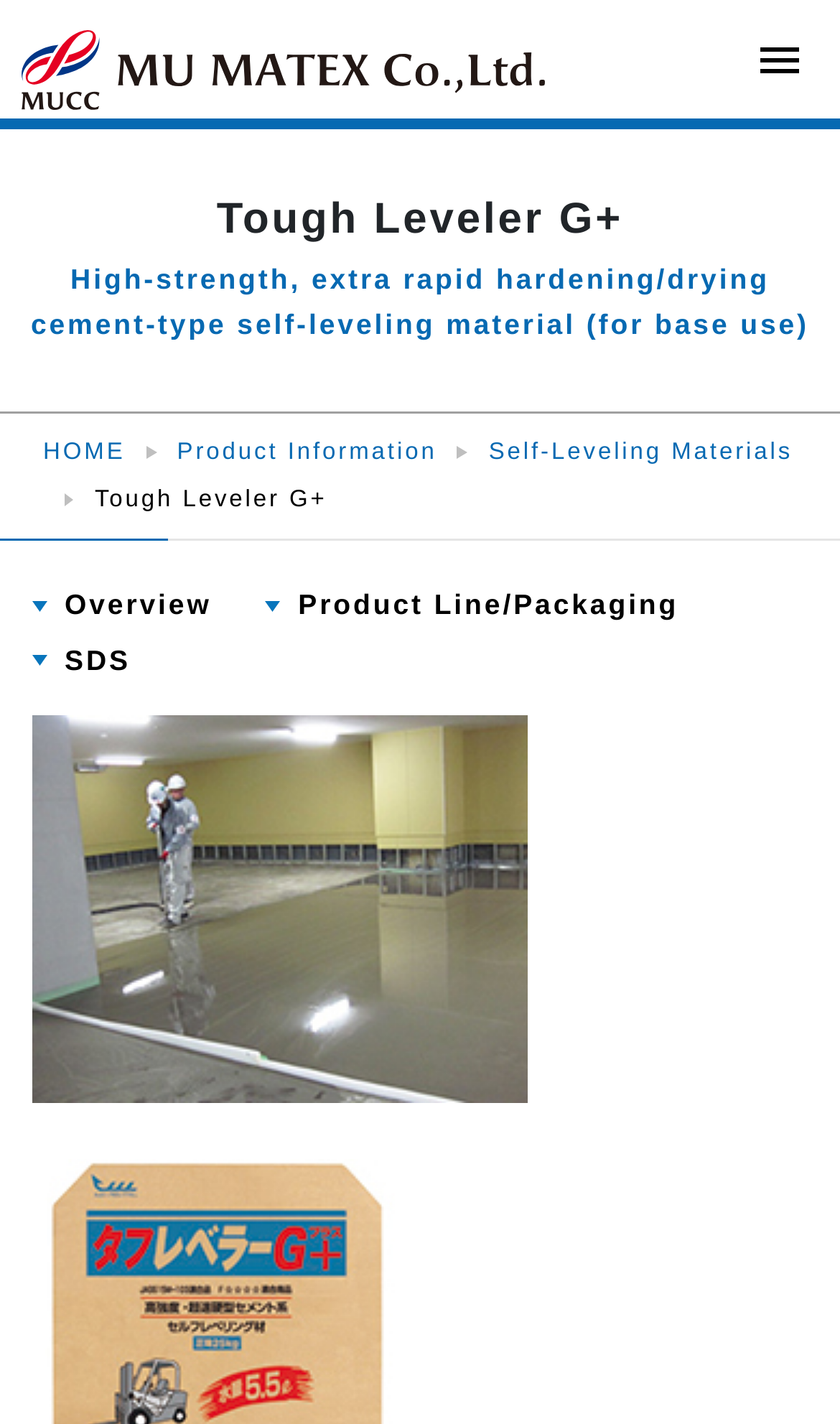What is the company name?
Give a one-word or short phrase answer based on the image.

MU MATEX Co., Ltd.